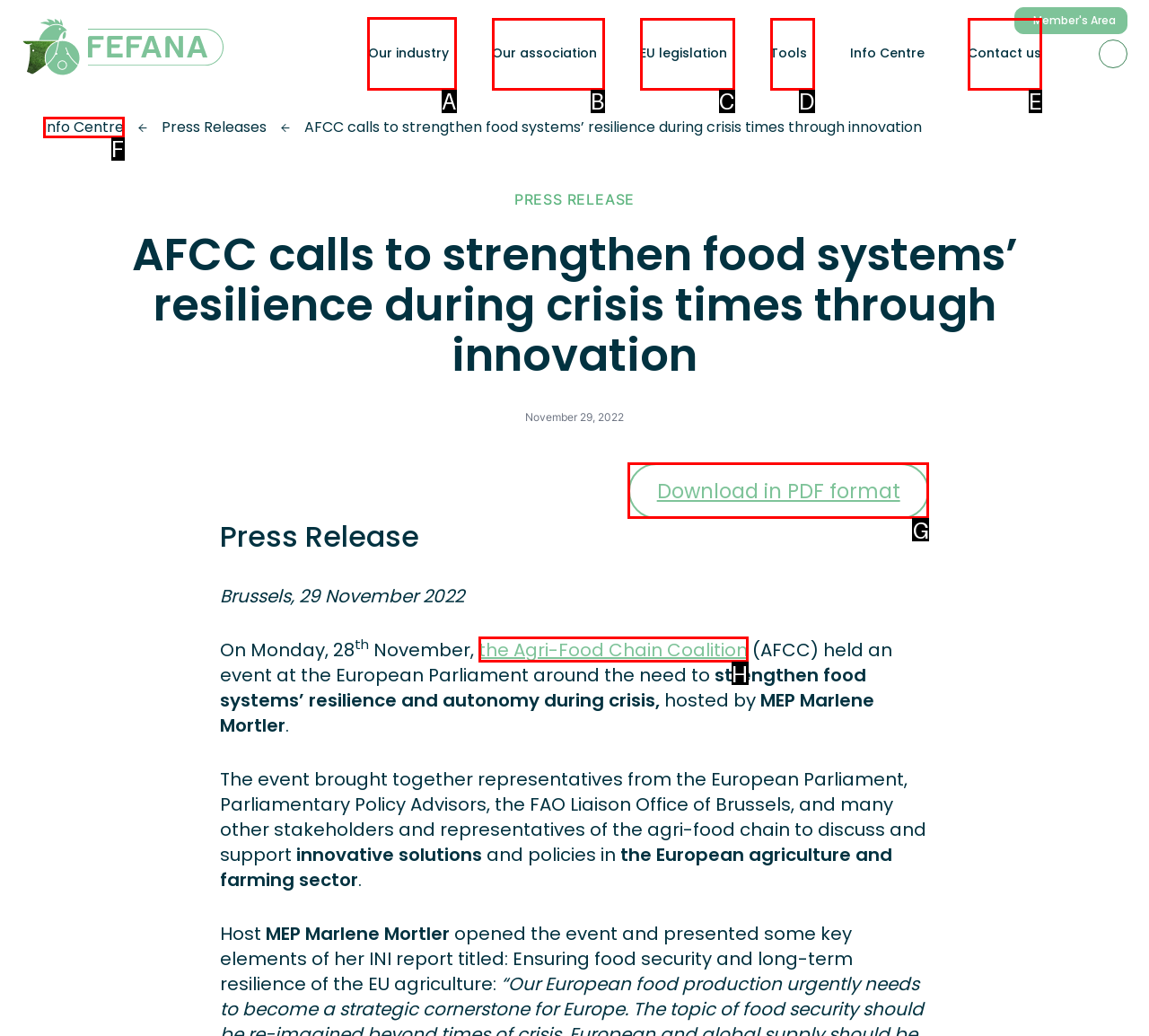Identify which lettered option completes the task: Click on the 'Our industry' link. Provide the letter of the correct choice.

A